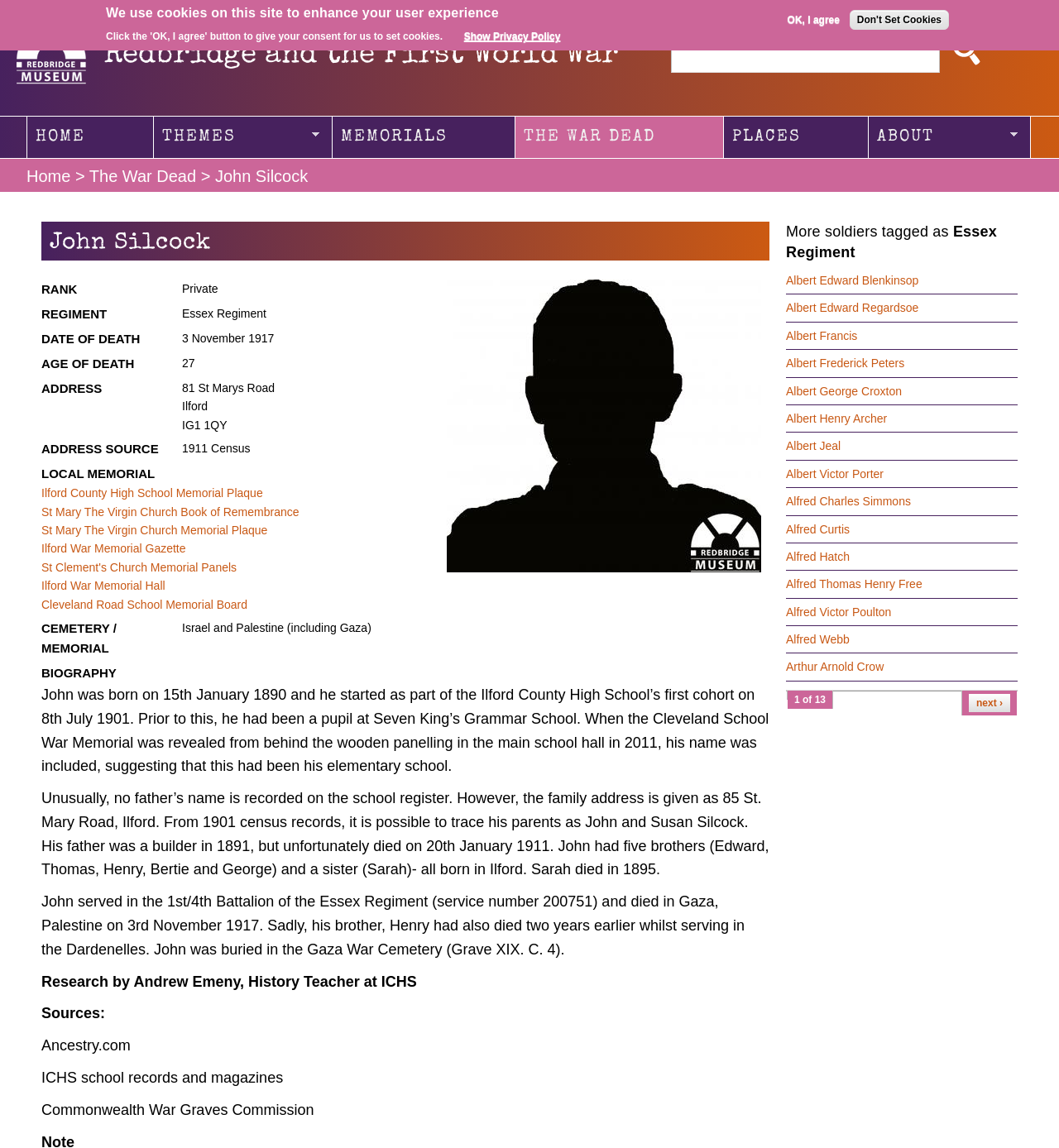Determine the bounding box coordinates of the region that needs to be clicked to achieve the task: "Search for something".

[0.898, 0.03, 0.927, 0.057]